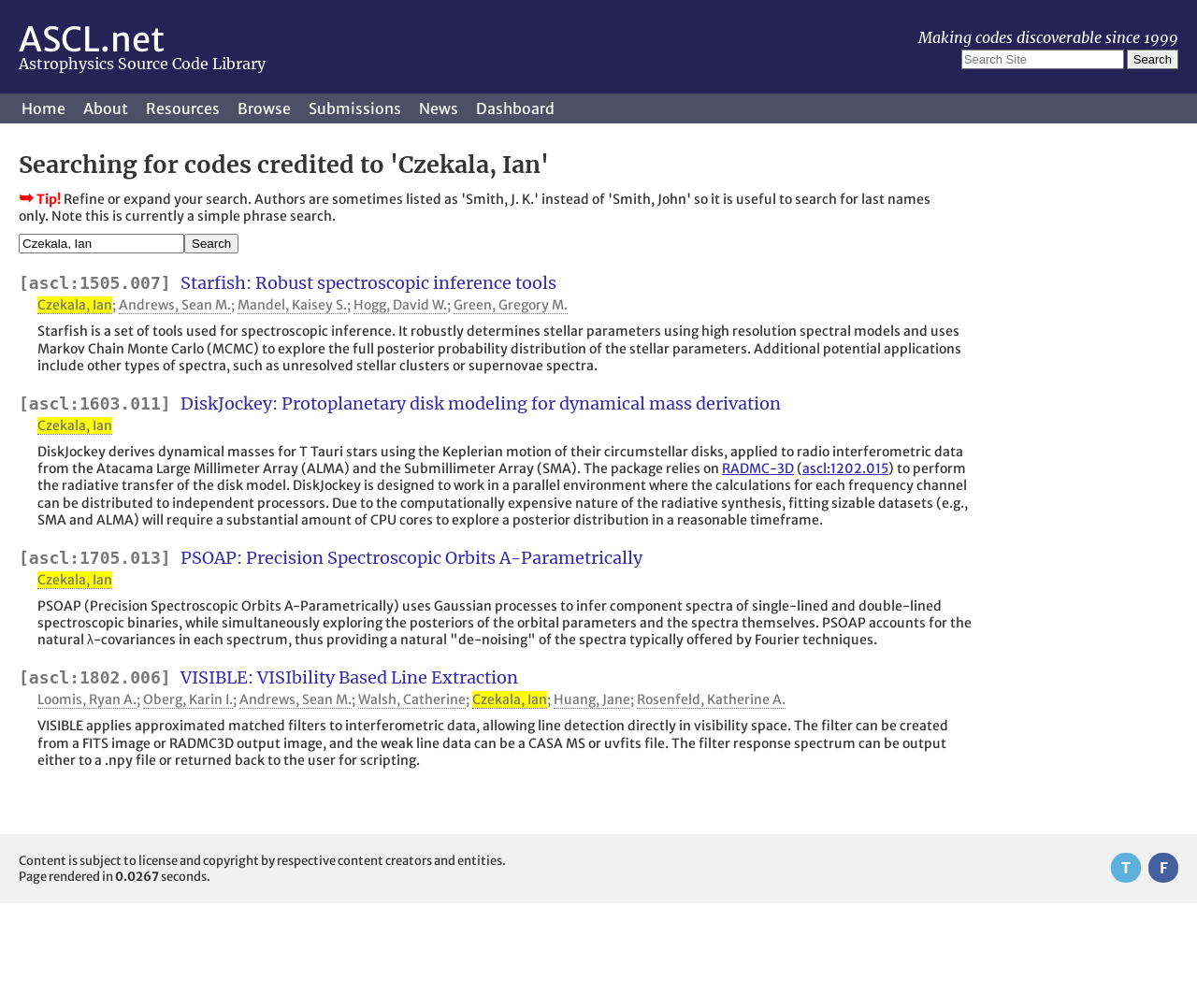Please determine the bounding box coordinates of the clickable area required to carry out the following instruction: "Go to the home page". The coordinates must be four float numbers between 0 and 1, represented as [left, top, right, bottom].

[0.012, 0.093, 0.061, 0.122]